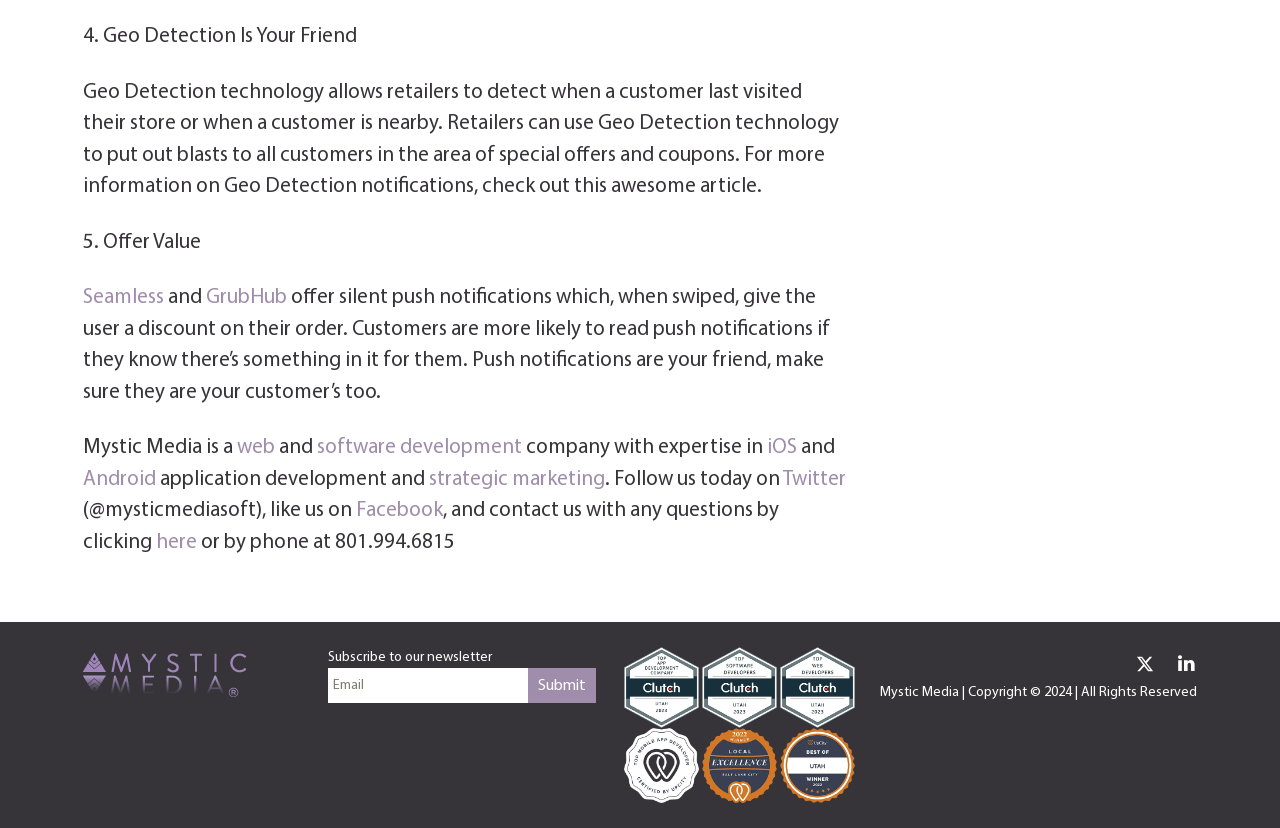Please determine the bounding box coordinates of the element's region to click for the following instruction: "Subscribe to the newsletter".

[0.256, 0.785, 0.384, 0.803]